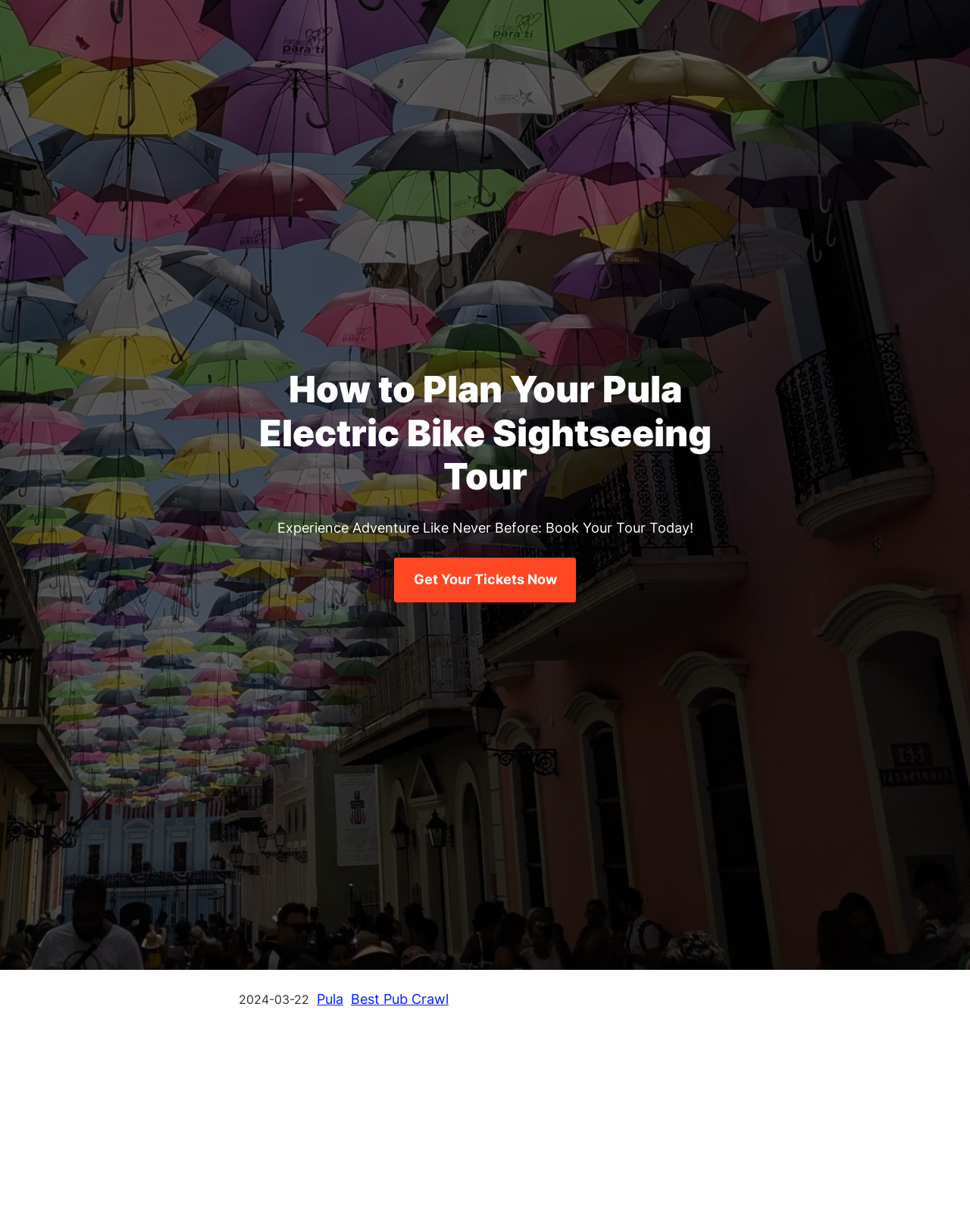Respond with a single word or phrase to the following question: What is the name of the company offering the tour?

Best Pub Crawl